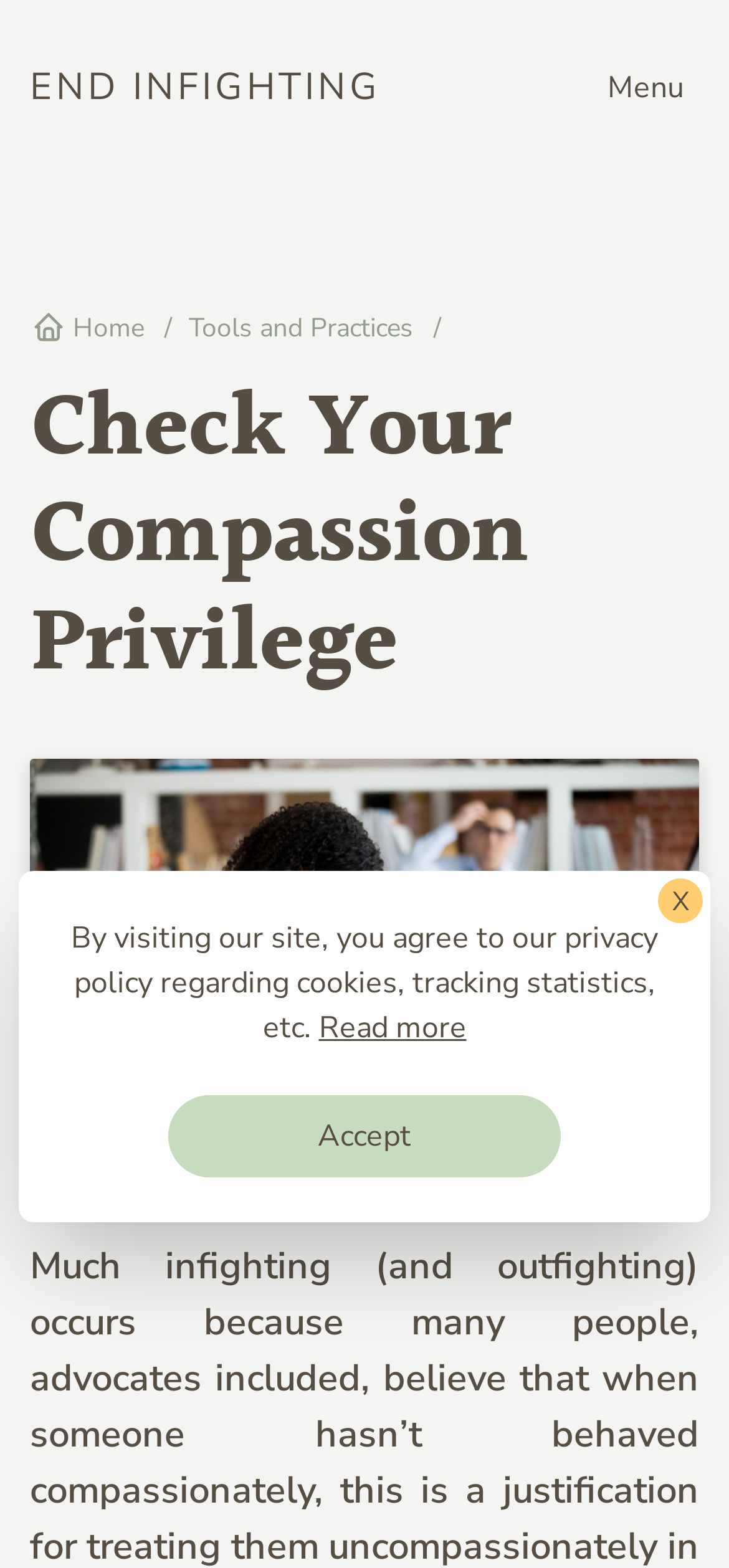What is the main topic of this webpage?
Based on the image, answer the question with a single word or brief phrase.

Infighting